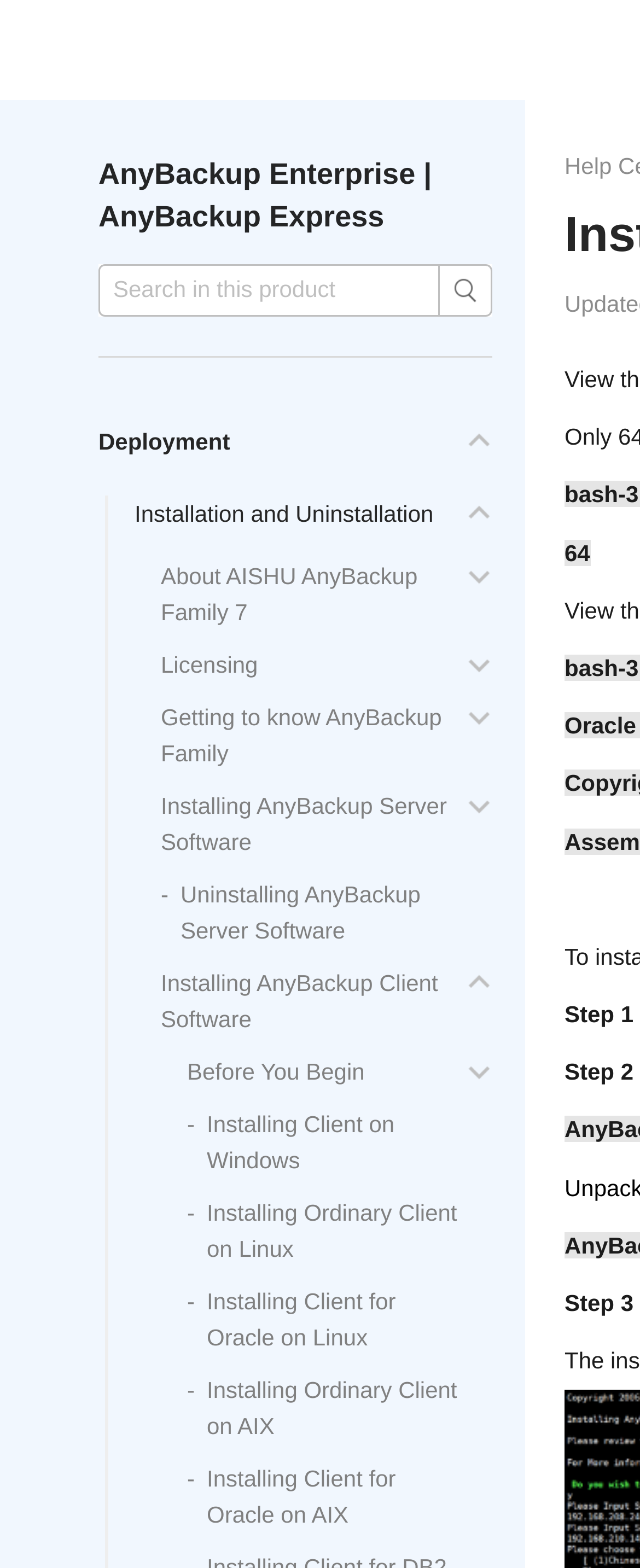Extract the bounding box coordinates for the UI element described by the text: "Buy Now". The coordinates should be in the form of [left, top, right, bottom] with values between 0 and 1.

None